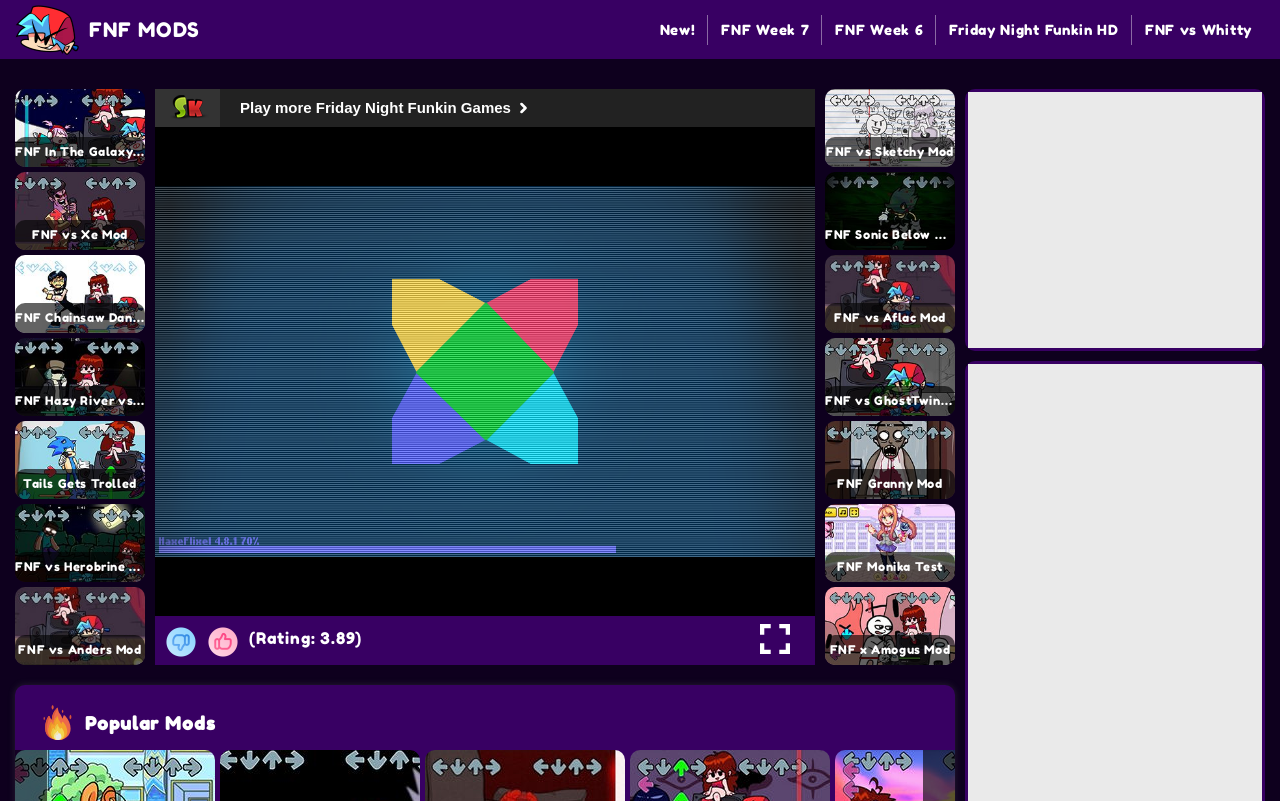Determine the bounding box coordinates for the UI element described. Format the coordinates as (top-left x, top-left y, bottom-right x, bottom-right y) and ensure all values are between 0 and 1. Element description: parent_node: (Rating: 3.89) alt="Dislike!" title="Dislike!"

[0.129, 0.781, 0.154, 0.821]